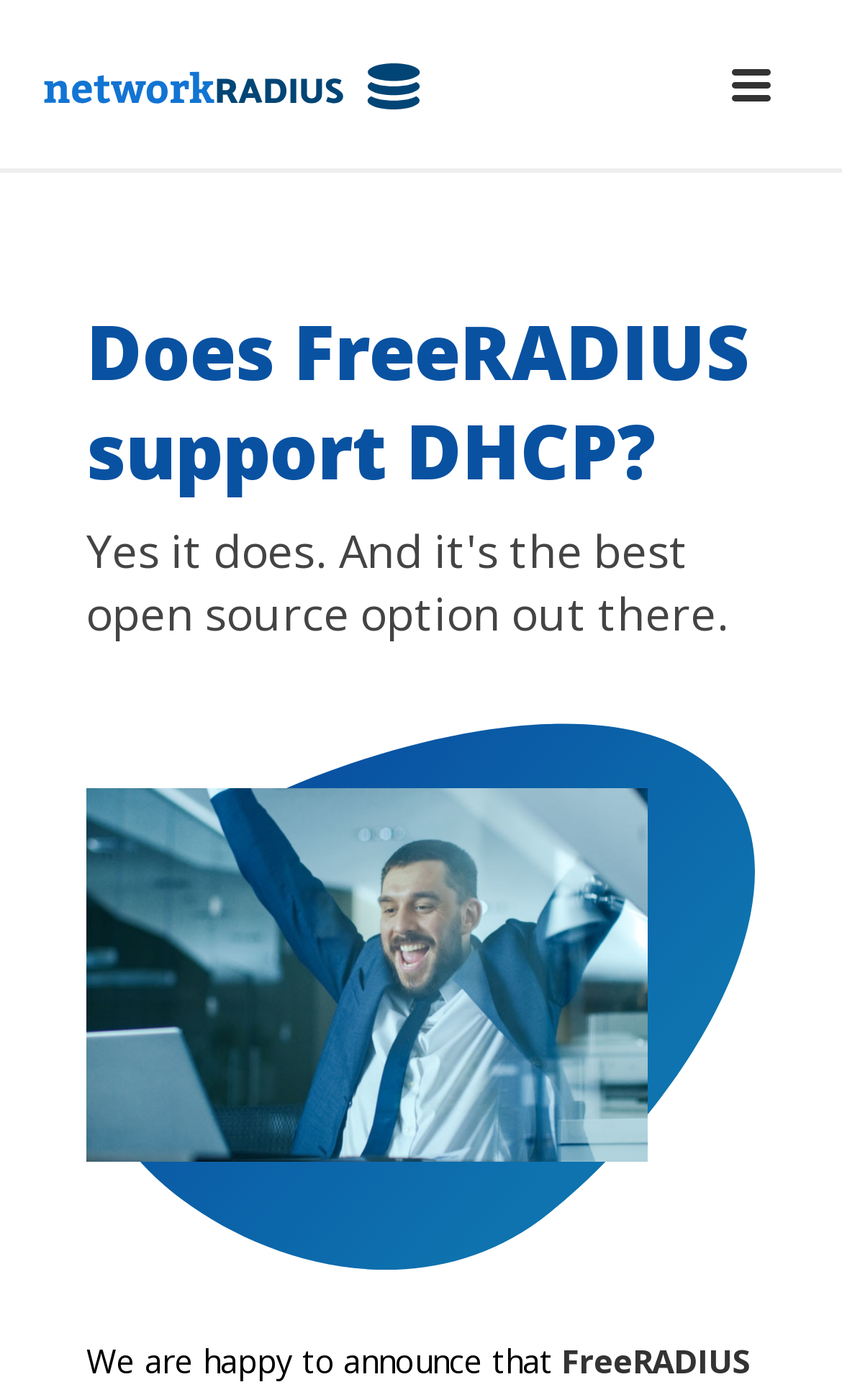Explain the contents of the webpage comprehensively.

The webpage is about FreeRADIUS and its compliance with DHCP standards. At the top left corner, there is a logo of NetworkRADIUS, which is a clickable link. To the right of the logo, there is a button with an image, but no text. 

Below the logo, there is a heading that reads "Does FreeRADIUS support DHCP?" which spans across most of the width of the page. 

Further down, there is a paragraph of text that starts with "We are happy to announce that", which takes up about half of the page's width. The text appears to be a continuation of the heading above, likely discussing the details of FreeRADIUS' compliance with DHCP standards.